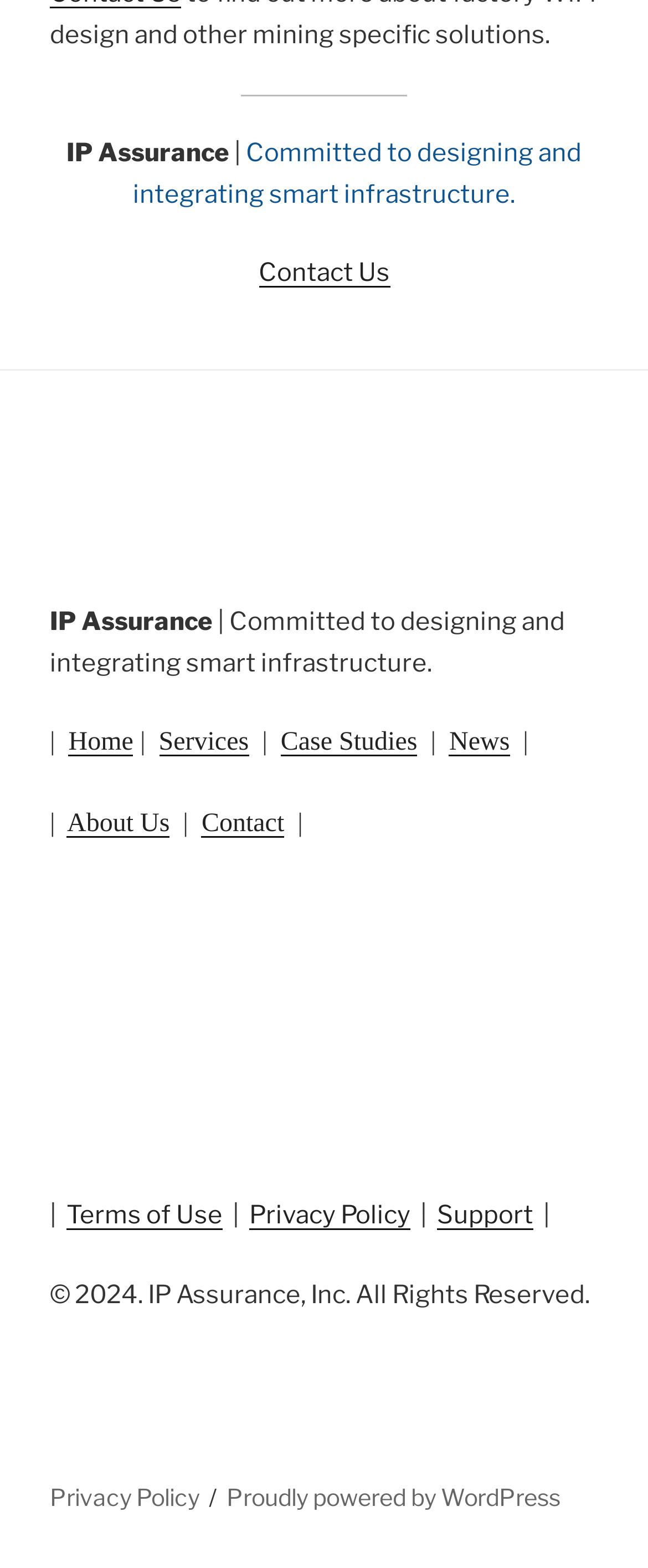What is the copyright year of the company?
Look at the image and respond with a one-word or short phrase answer.

2024